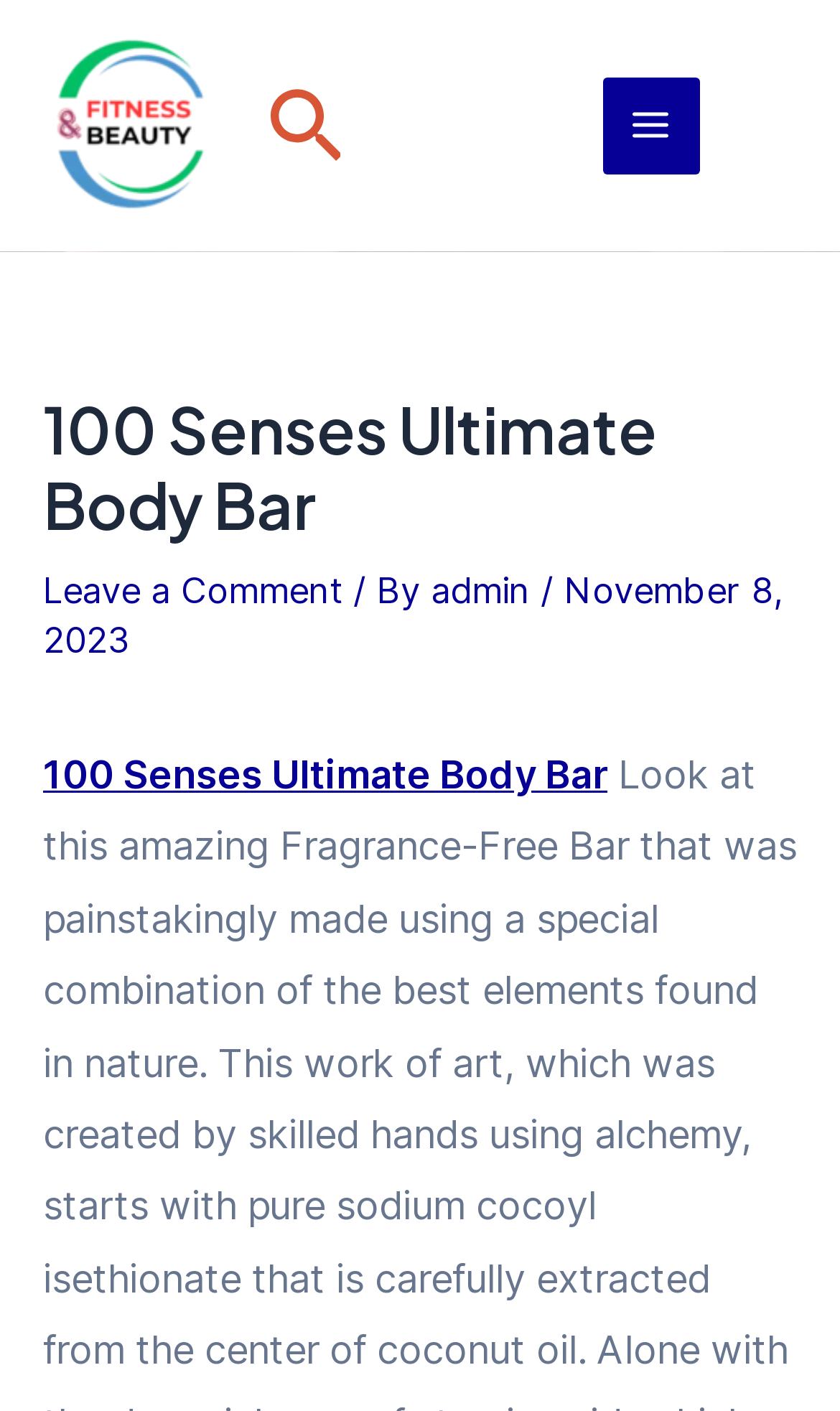Please provide a brief answer to the following inquiry using a single word or phrase:
What is the function of the link?

Search